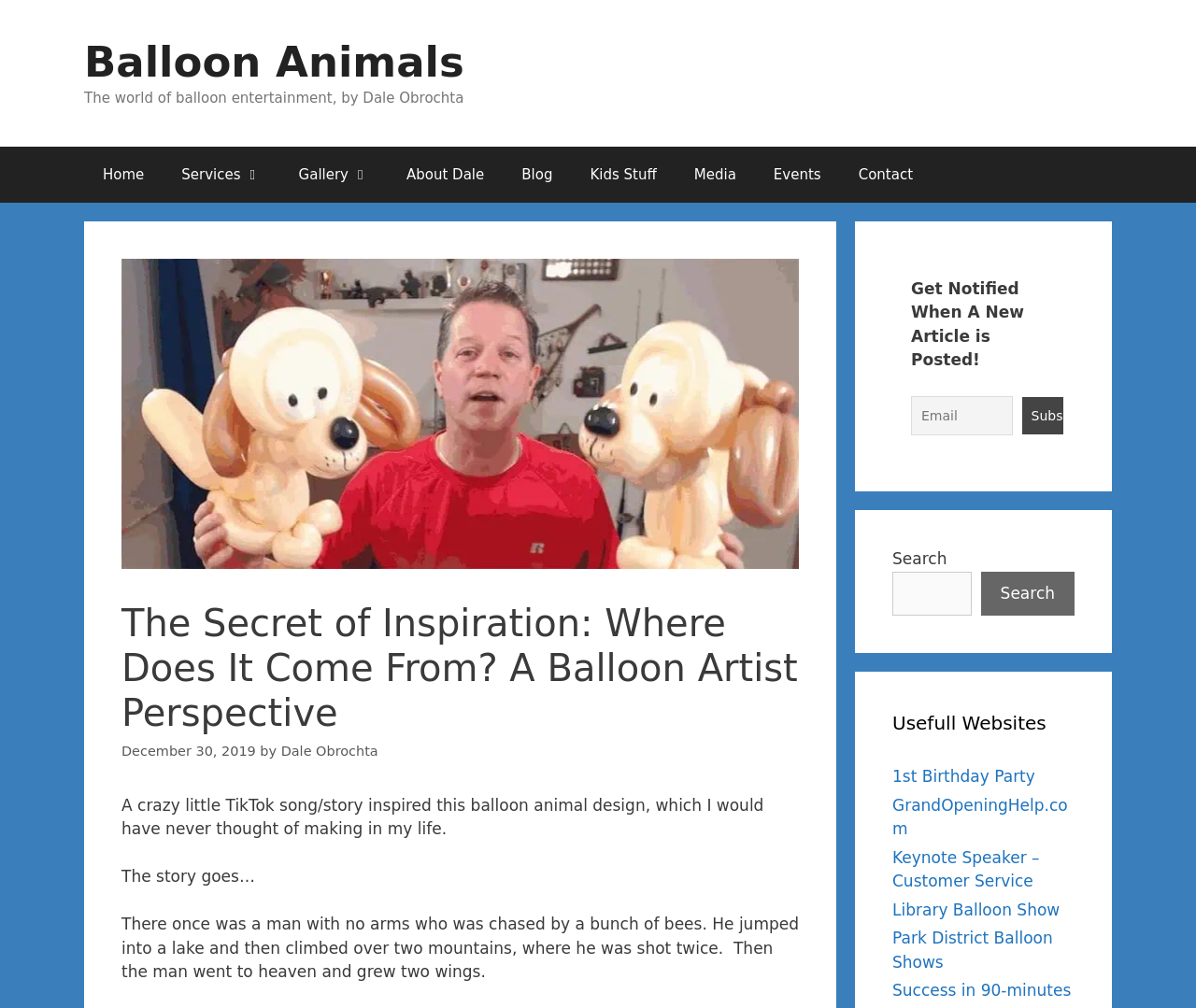Please identify the bounding box coordinates of the region to click in order to complete the task: "Subscribe to the newsletter". The coordinates must be four float numbers between 0 and 1, specified as [left, top, right, bottom].

[0.854, 0.394, 0.889, 0.431]